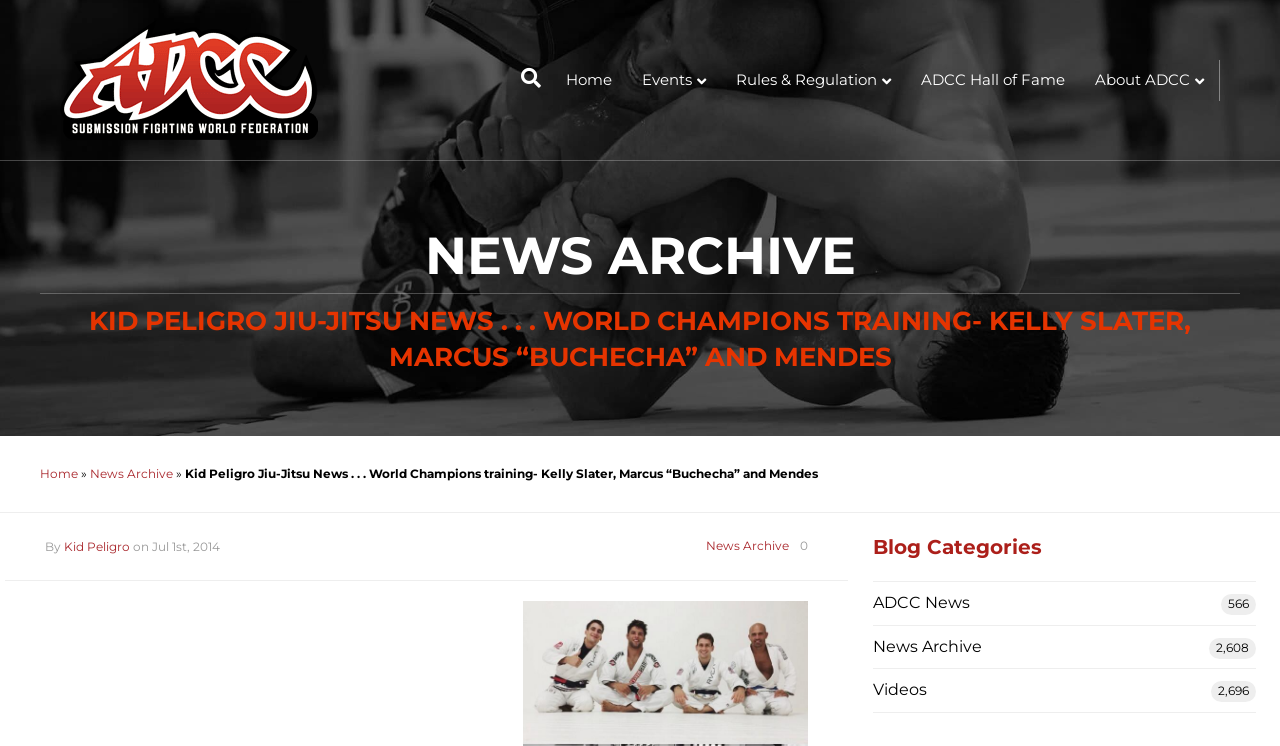Please find the top heading of the webpage and generate its text.

KID PELIGRO JIU-JITSU NEWS . . . WORLD CHAMPIONS TRAINING- KELLY SLATER, MARCUS “BUCHECHA” AND MENDES